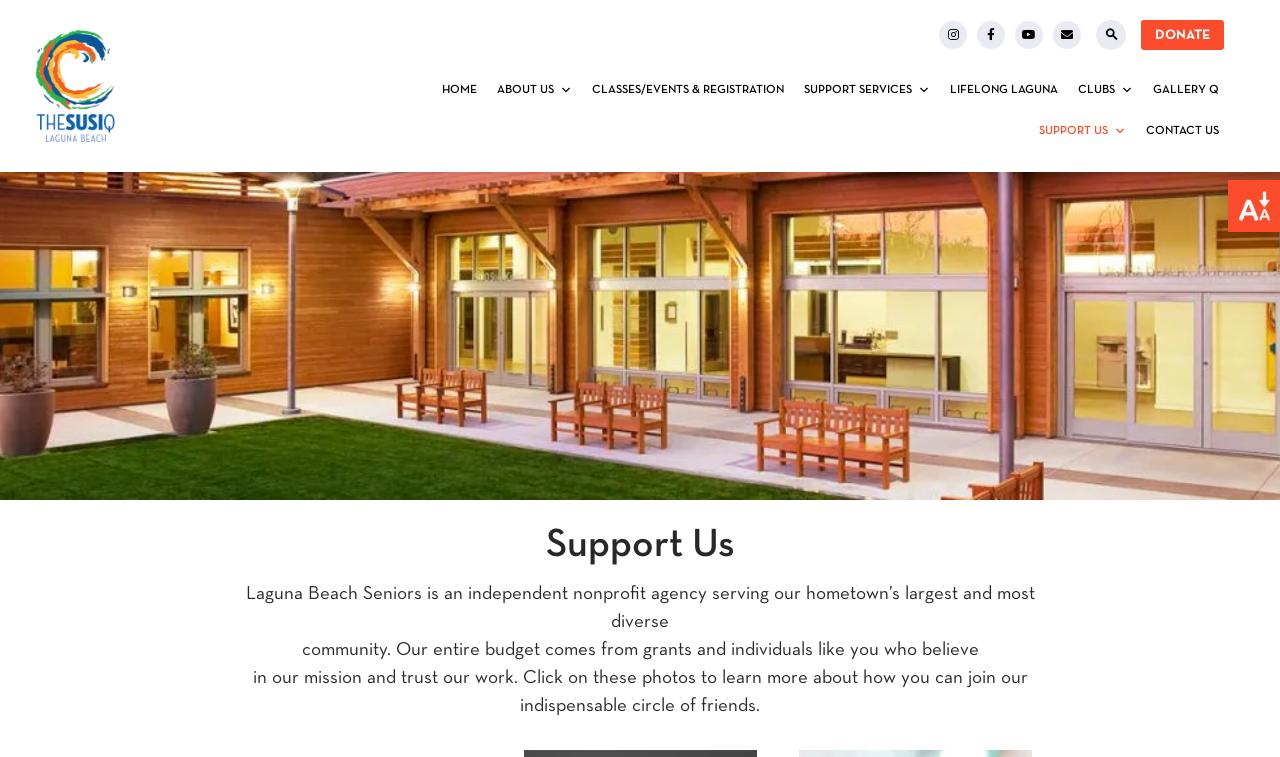Could you highlight the region that needs to be clicked to execute the instruction: "Click on the 'DONATE' button"?

[0.891, 0.026, 0.956, 0.066]